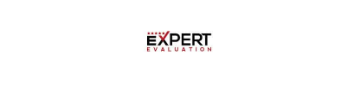What is the likely topic of the article?
Please give a detailed and elaborate answer to the question based on the image.

The logo 'EXPERT EVALUATION' is featured in an article titled 'What Is The Best Lighting For Living Room', which suggests that the article provides expert advice on lighting options and recommendations for living rooms.